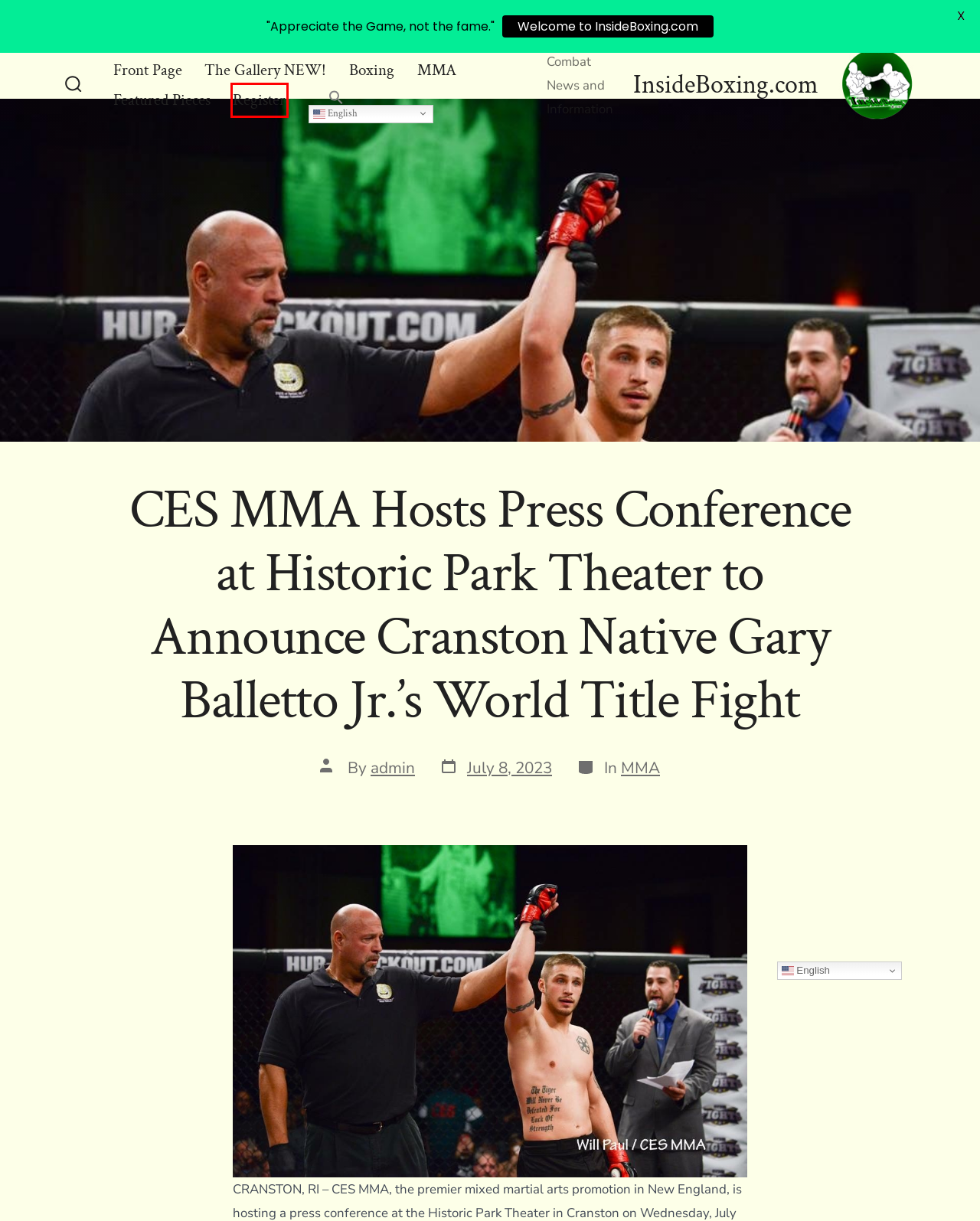You have a screenshot of a webpage, and a red bounding box highlights an element. Select the webpage description that best fits the new page after clicking the element within the bounding box. Options are:
A. MMA – InsideBoxing.com
B. BOXING – InsideBoxing.com
C. The Gallery – InsideBoxing.com
D. InsideBoxing.com – Combat News and Information
E. Featured Pieces – InsideBoxing.com
F. Register – InsideBoxing.com
G. Video Press – InsideBoxing.com
H. admin – InsideBoxing.com

F